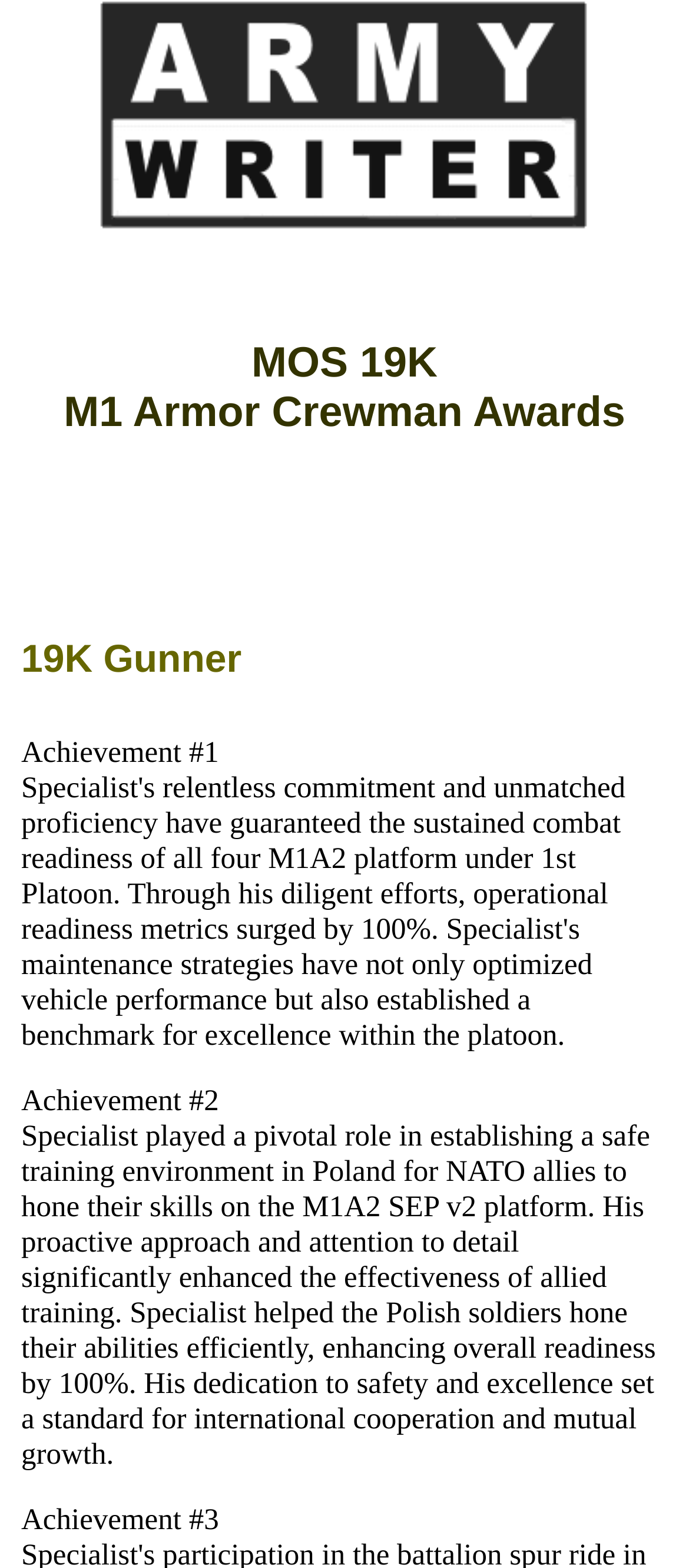Using the format (top-left x, top-left y, bottom-right x, bottom-right y), provide the bounding box coordinates for the described UI element. All values should be floating point numbers between 0 and 1: alt="Army Writer"

[0.115, 0.132, 0.885, 0.151]